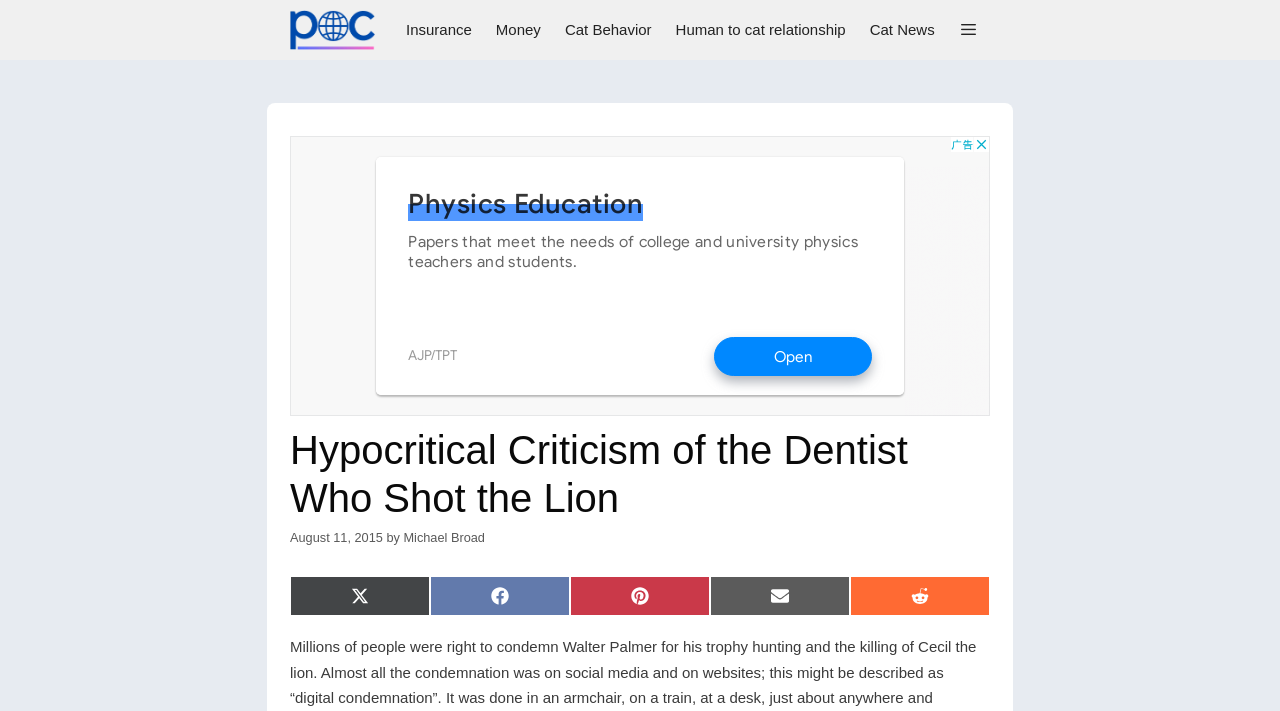What is the category of the article 'Cat Behavior'?
Using the information from the image, give a concise answer in one word or a short phrase.

Navigation